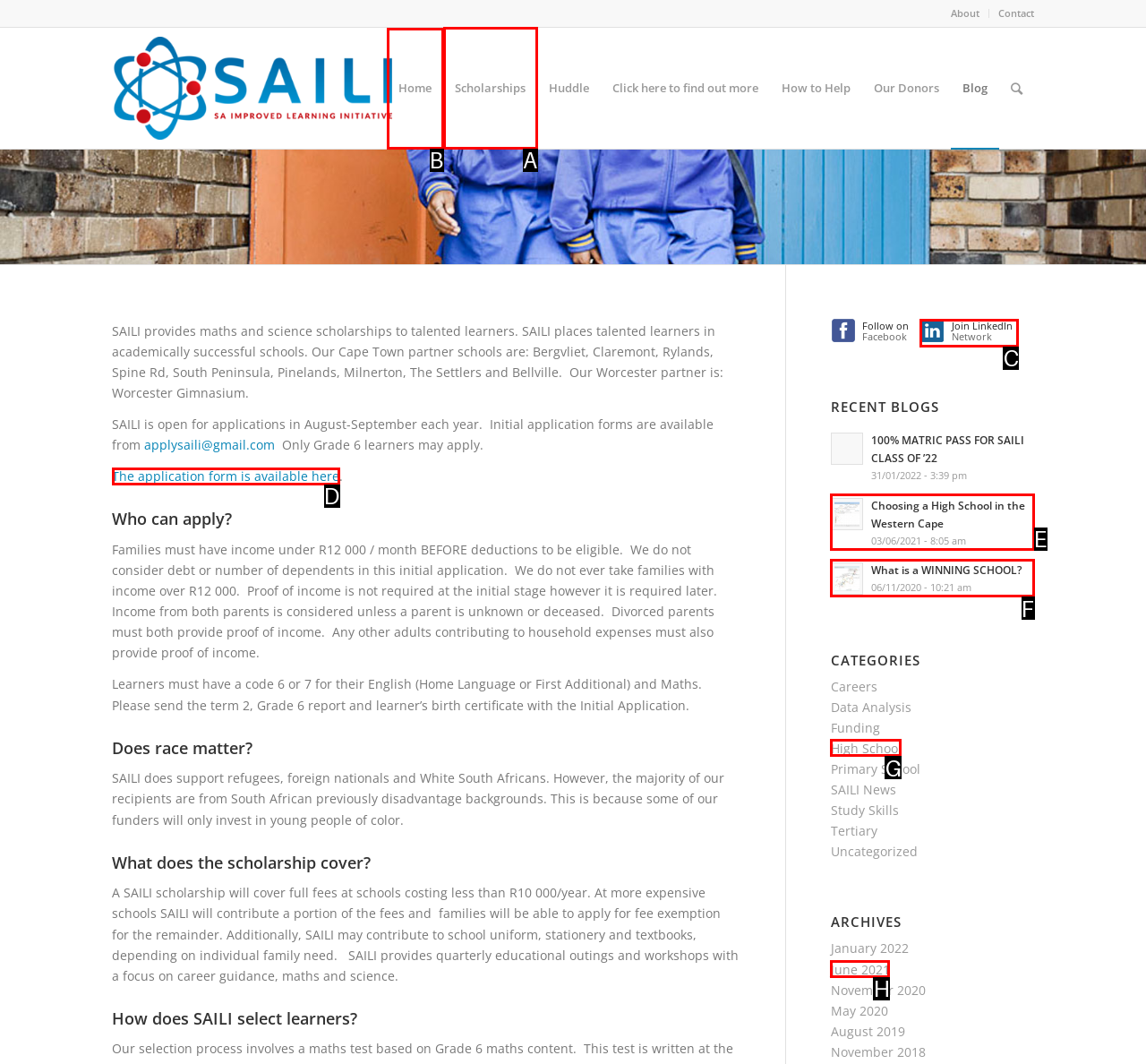For the task: Click on the 'Scholarships' link, identify the HTML element to click.
Provide the letter corresponding to the right choice from the given options.

A